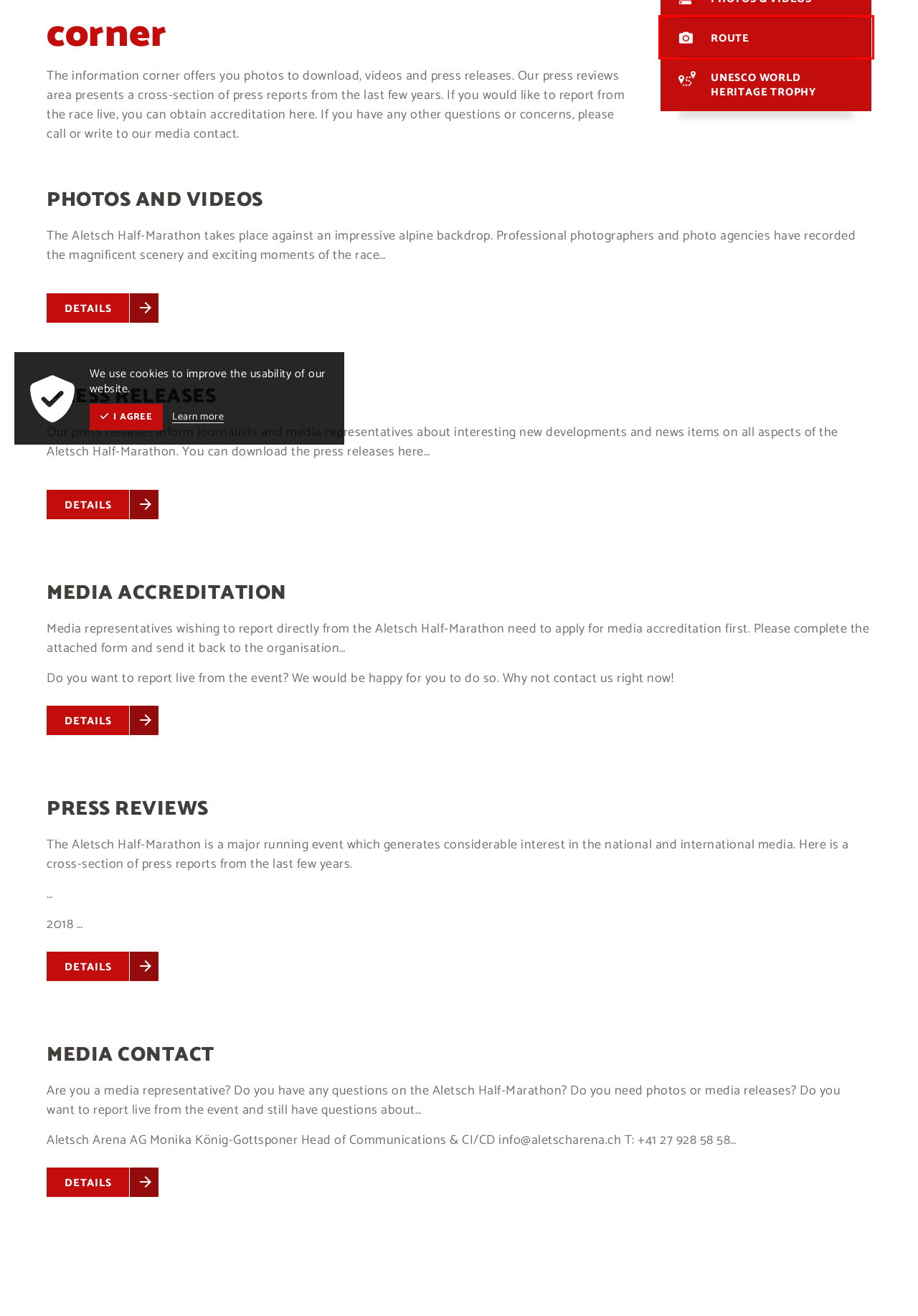You are looking at a webpage screenshot with a red bounding box around an element. Pick the description that best matches the new webpage after interacting with the element in the red bounding box. The possible descriptions are:
A. Aletsch Half-Marathon – Contact form
B. Data protection | phpComasy
C. Route of the Aletsch Half-Marathon
D. Aletsch Half-Marathon accreditation
E. DATASPORT
F. Aletsch Half-Marathon – Media contact
G. Supercombi - Triple running challenge
H. Aletsch Half-Marathon – Press reviews

C